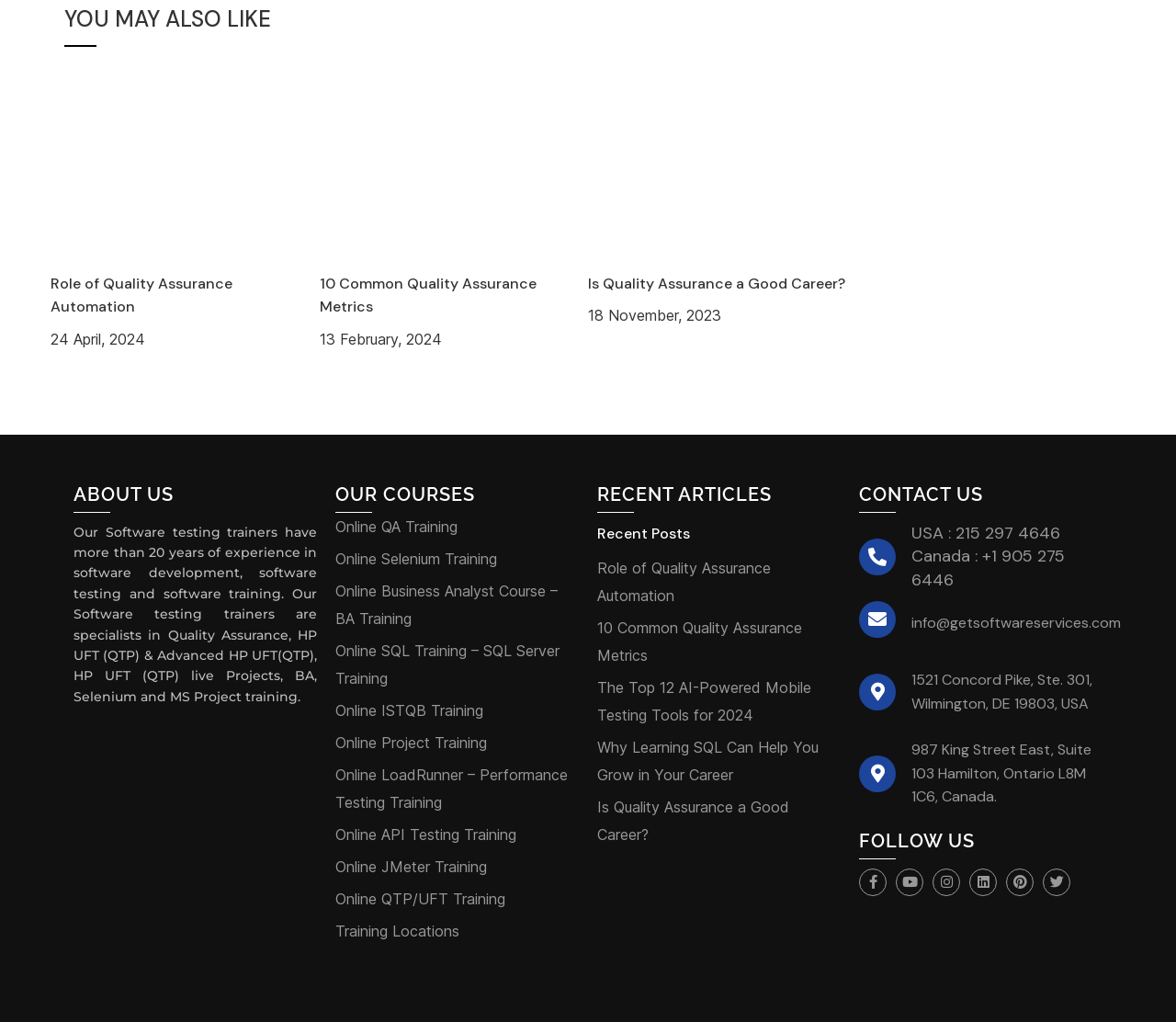What social media platforms can you follow the website on?
Using the information from the image, answer the question thoroughly.

At the bottom of the webpage, I can see a 'FOLLOW US' section that lists five social media platforms: Facebook, Youtube, Instagram, Linkedin, and Pinterest. This suggests that the website has a presence on these five platforms and can be followed by users.